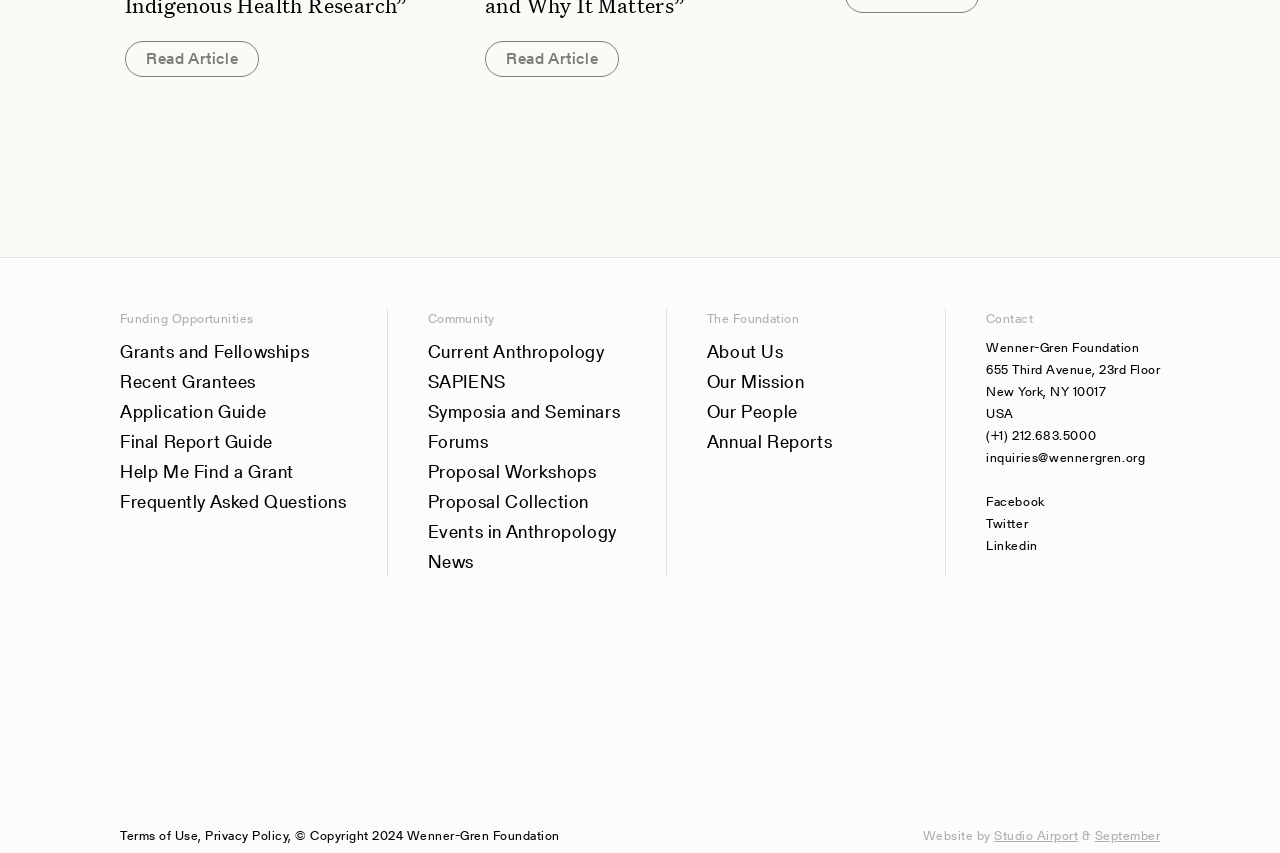What are the social media platforms linked from the webpage? Analyze the screenshot and reply with just one word or a short phrase.

Facebook, Twitter, Linkedin